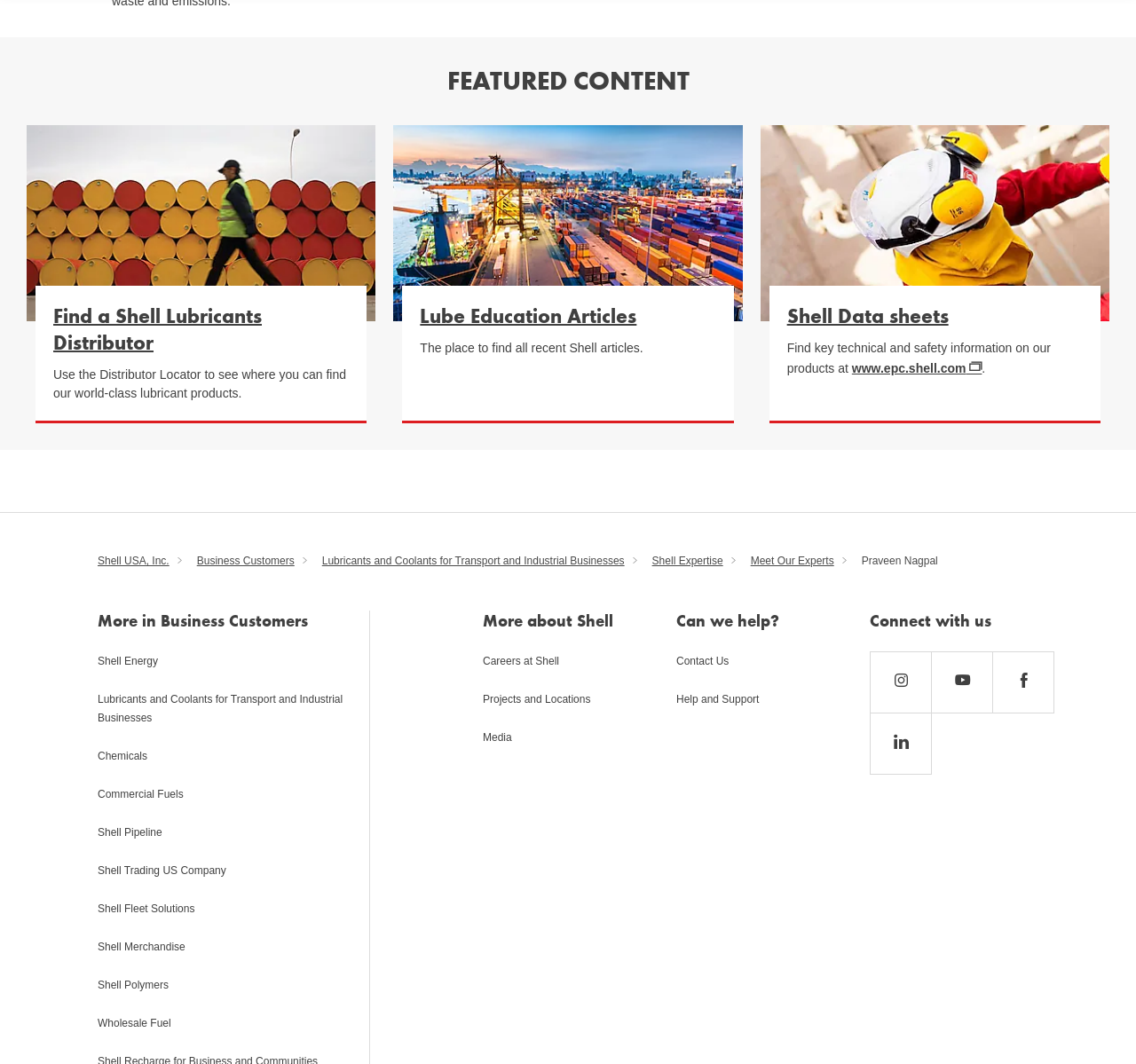Identify the bounding box coordinates for the region of the element that should be clicked to carry out the instruction: "Contact Us". The bounding box coordinates should be four float numbers between 0 and 1, i.e., [left, top, right, bottom].

[0.595, 0.612, 0.758, 0.63]